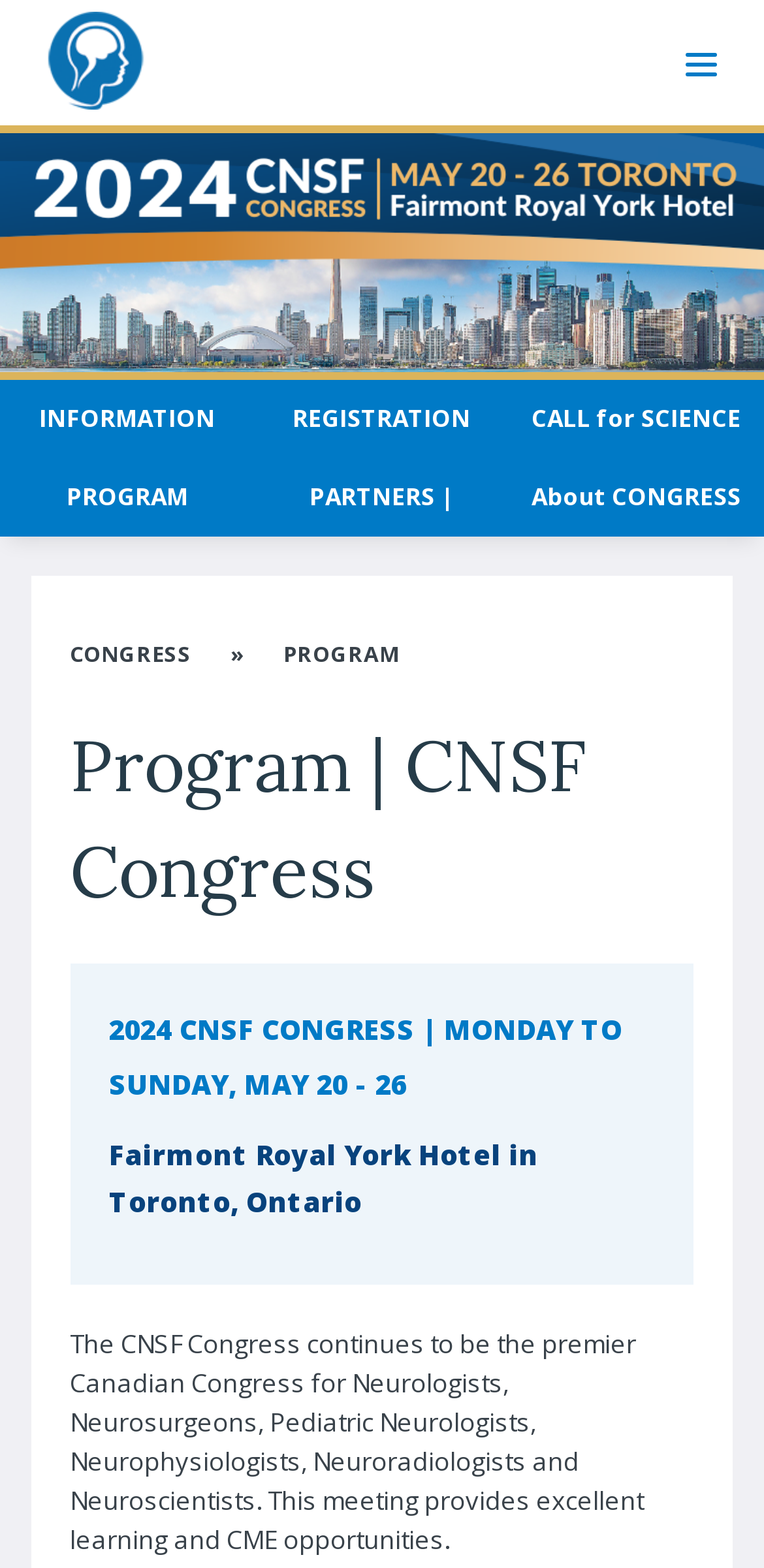What is the theme of the 2024 CNSF Congress?
Analyze the image and provide a thorough answer to the question.

Based on the webpage content, specifically the heading '2024 CNSF CONGRESS | MONDAY TO SUNDAY, MAY 20 - 26' and the description 'The CNSF Congress continues to be the premier Canadian Congress for Neurologists, Neurosurgeons, Pediatric Neurologists, Neurophysiologists, Neuroradiologists and Neuroscientists.', it can be inferred that the theme of the 2024 CNSF Congress is related to neurology.